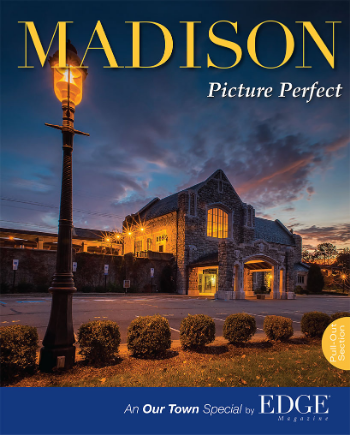What is the name of the magazine that published the 'Our Town Special' edition?
Please provide a single word or phrase in response based on the screenshot.

EDGE Magazine